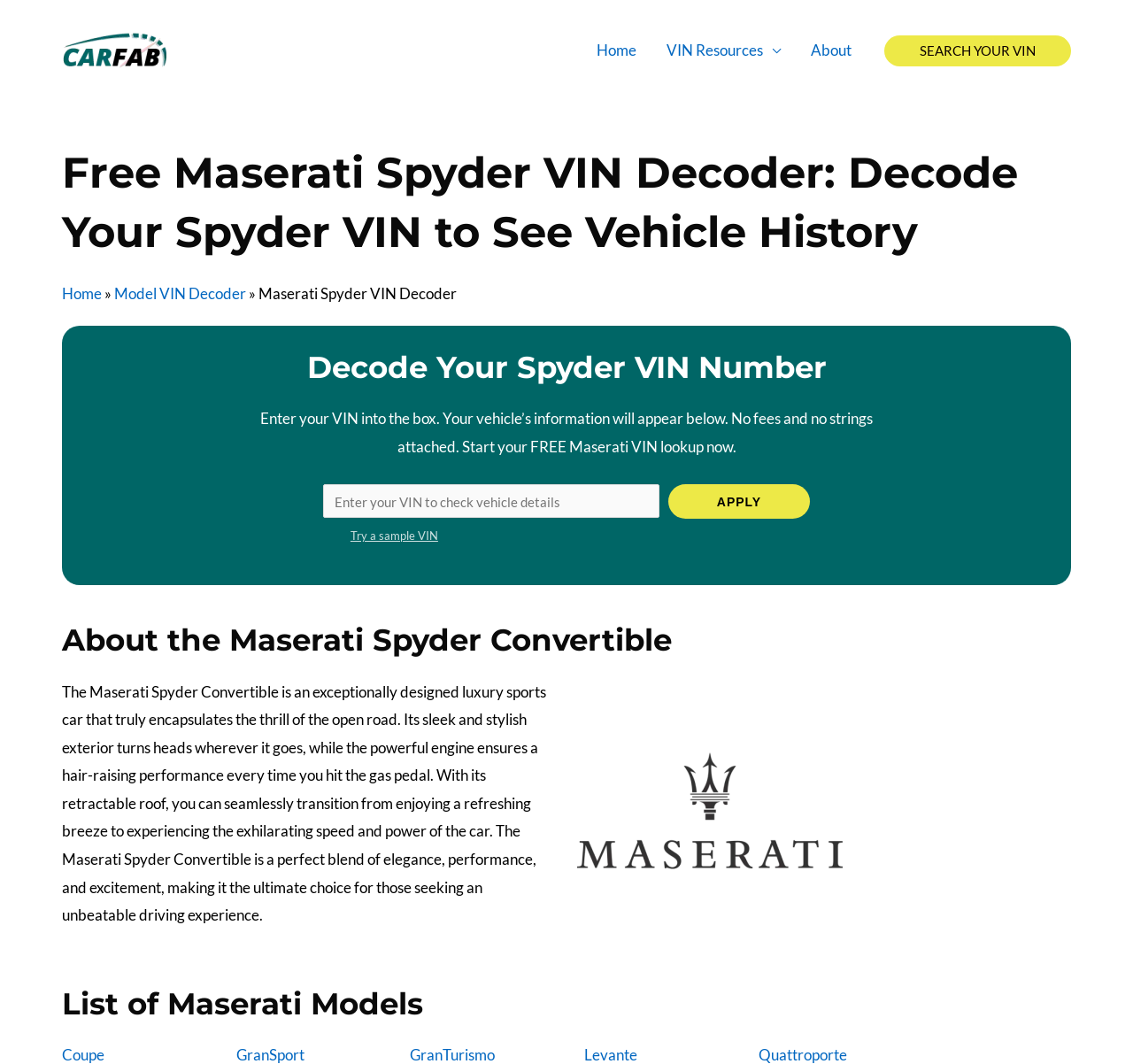What is the action triggered by the 'APPLY' button?
Refer to the image and provide a one-word or short phrase answer.

Start VIN lookup